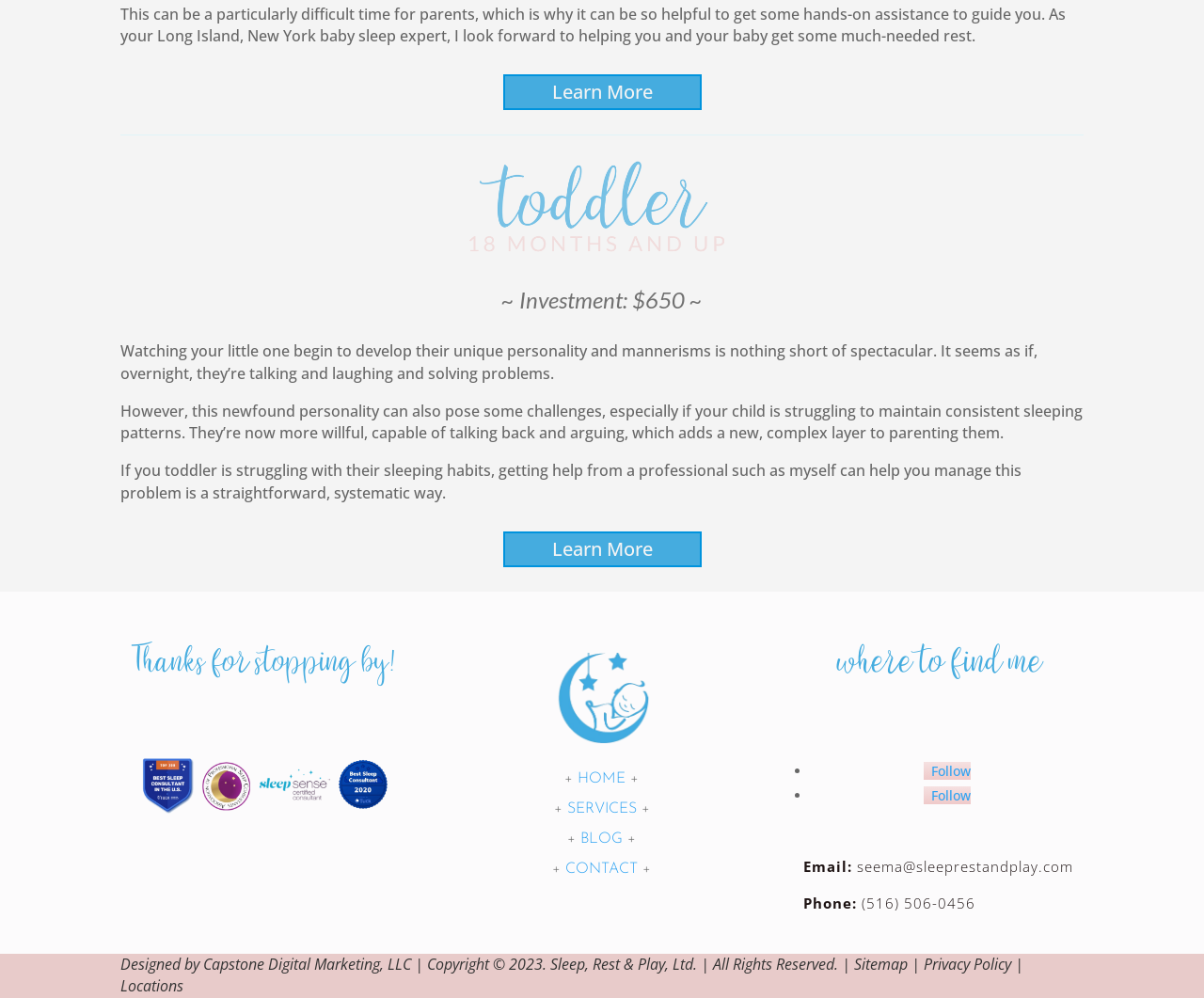Locate the bounding box coordinates of the region to be clicked to comply with the following instruction: "Learn more about baby sleep expertise". The coordinates must be four float numbers between 0 and 1, in the form [left, top, right, bottom].

[0.418, 0.075, 0.582, 0.111]